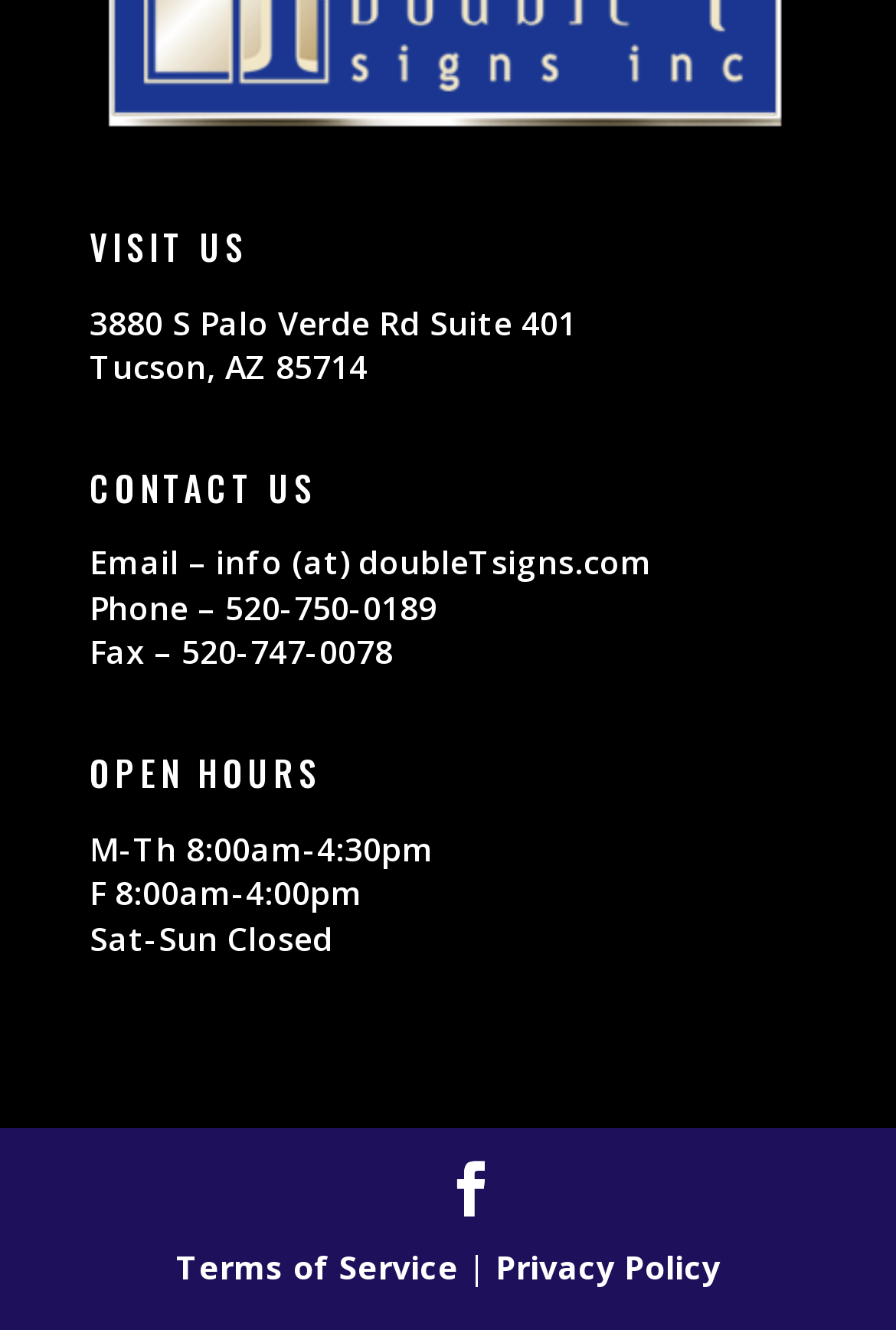Use a single word or phrase to respond to the question:
What is the phone number of the business?

520-750-0189